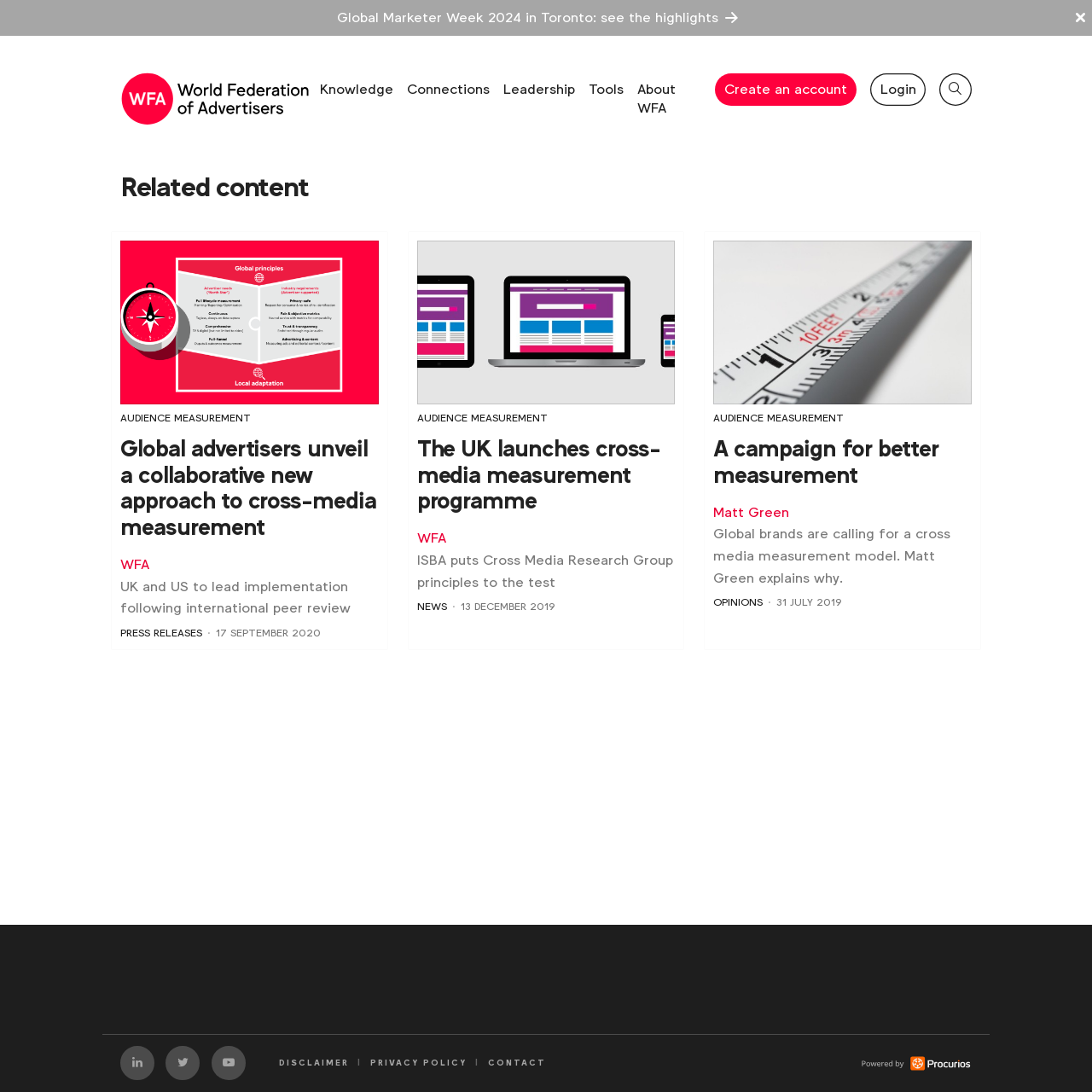Provide a one-word or short-phrase answer to the question:
What is the topic of the article with the heading 'Global advertisers unveil a collaborative new approach to cross-media measurement'?

AUDIENCE MEASUREMENT